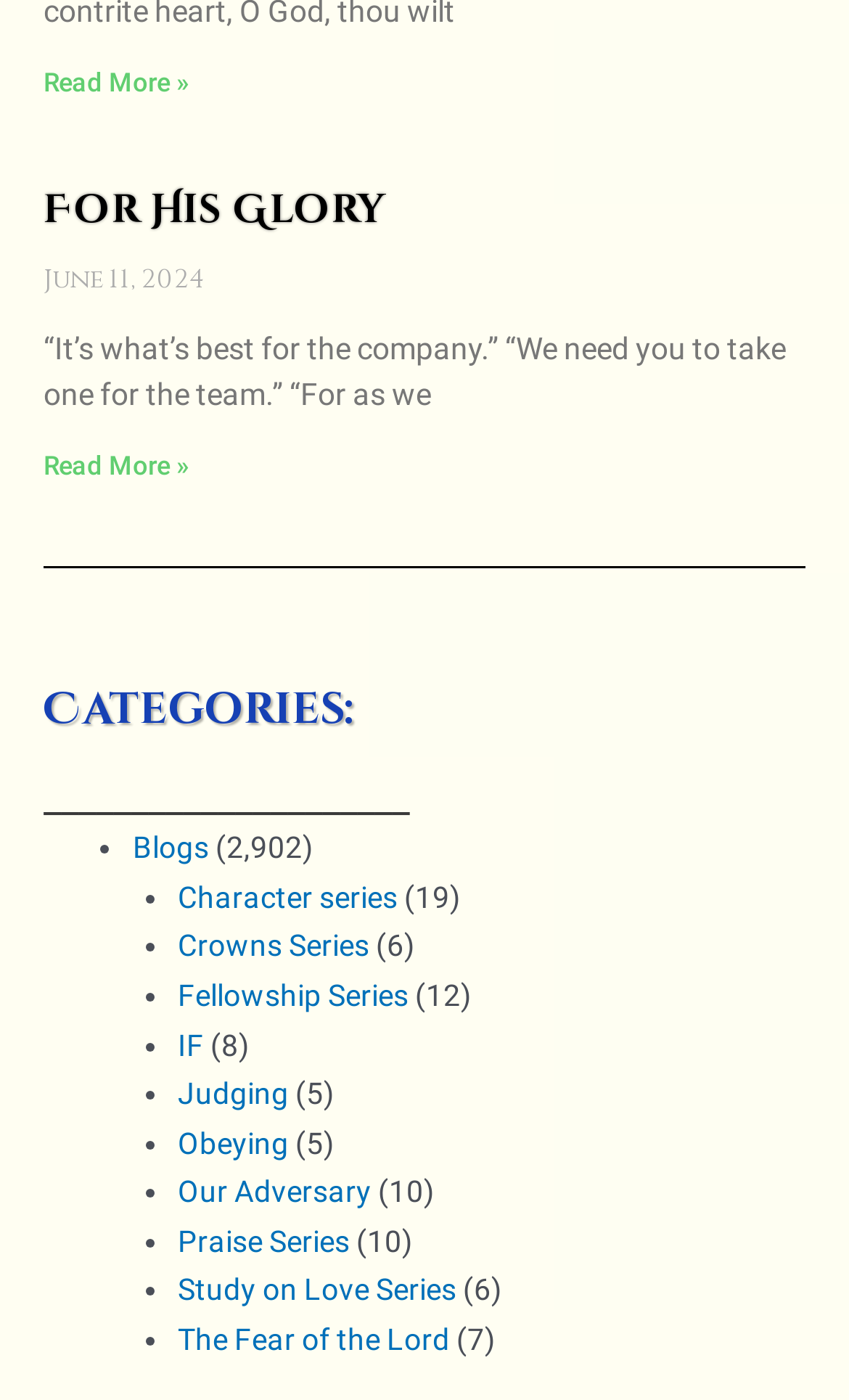Determine the bounding box coordinates of the section I need to click to execute the following instruction: "View Character series". Provide the coordinates as four float numbers between 0 and 1, i.e., [left, top, right, bottom].

[0.209, 0.628, 0.468, 0.653]